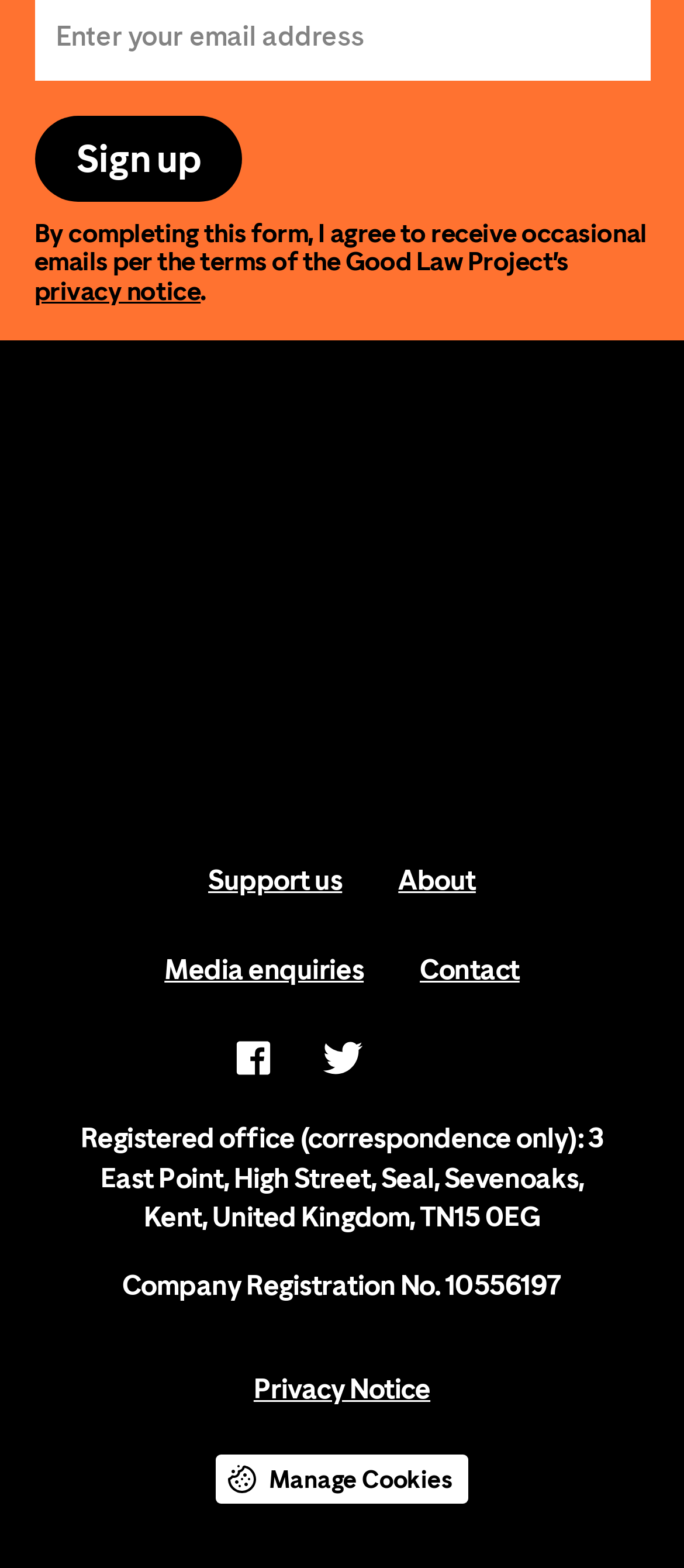What is the company registration number?
Answer the question with just one word or phrase using the image.

10556197